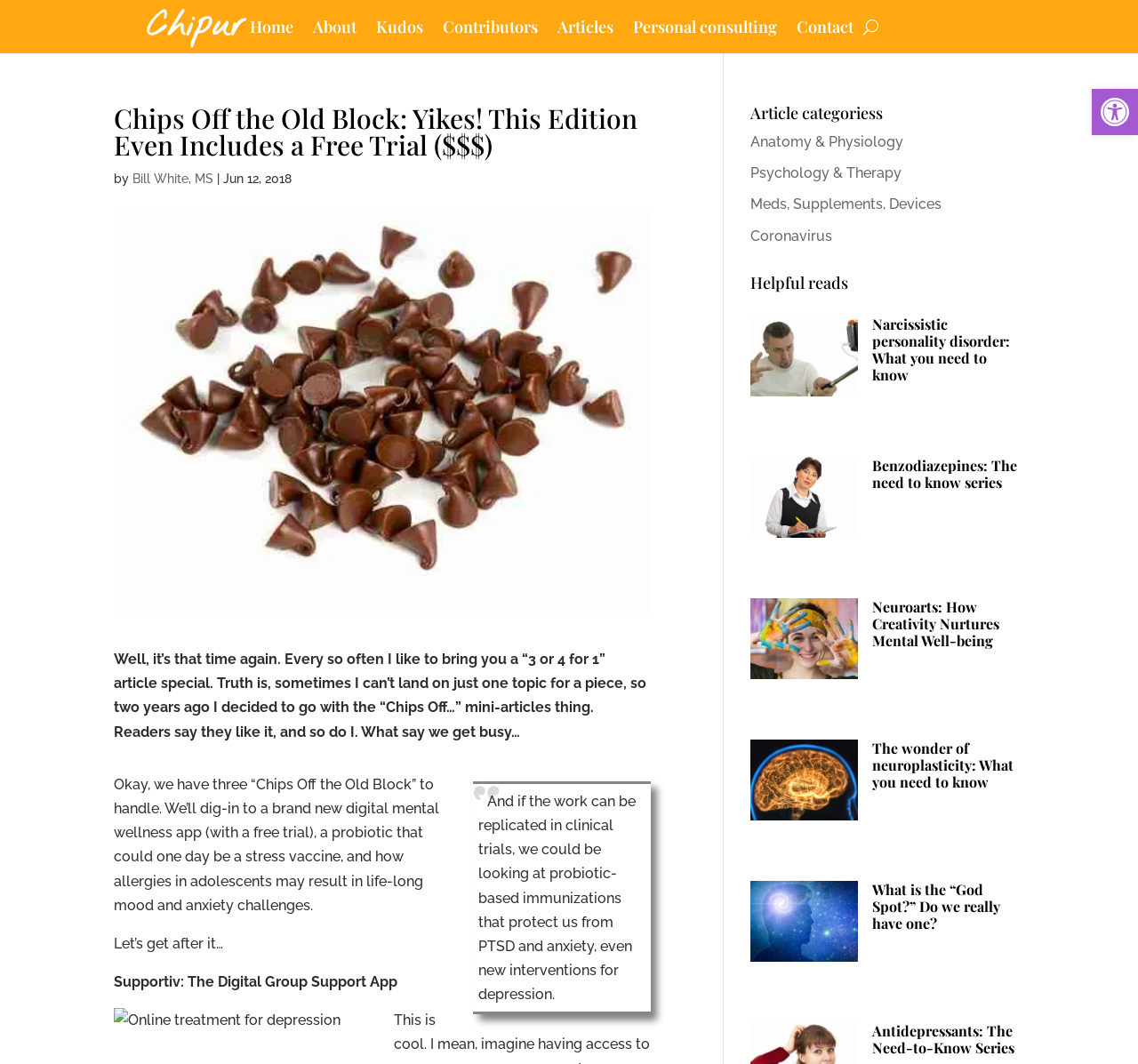Please examine the image and answer the question with a detailed explanation:
How many article categories are listed?

The article categories are listed on the right side of the webpage, and there are four categories: Anatomy & Physiology, Psychology & Therapy, Meds, Supplements, Devices, and Coronavirus.